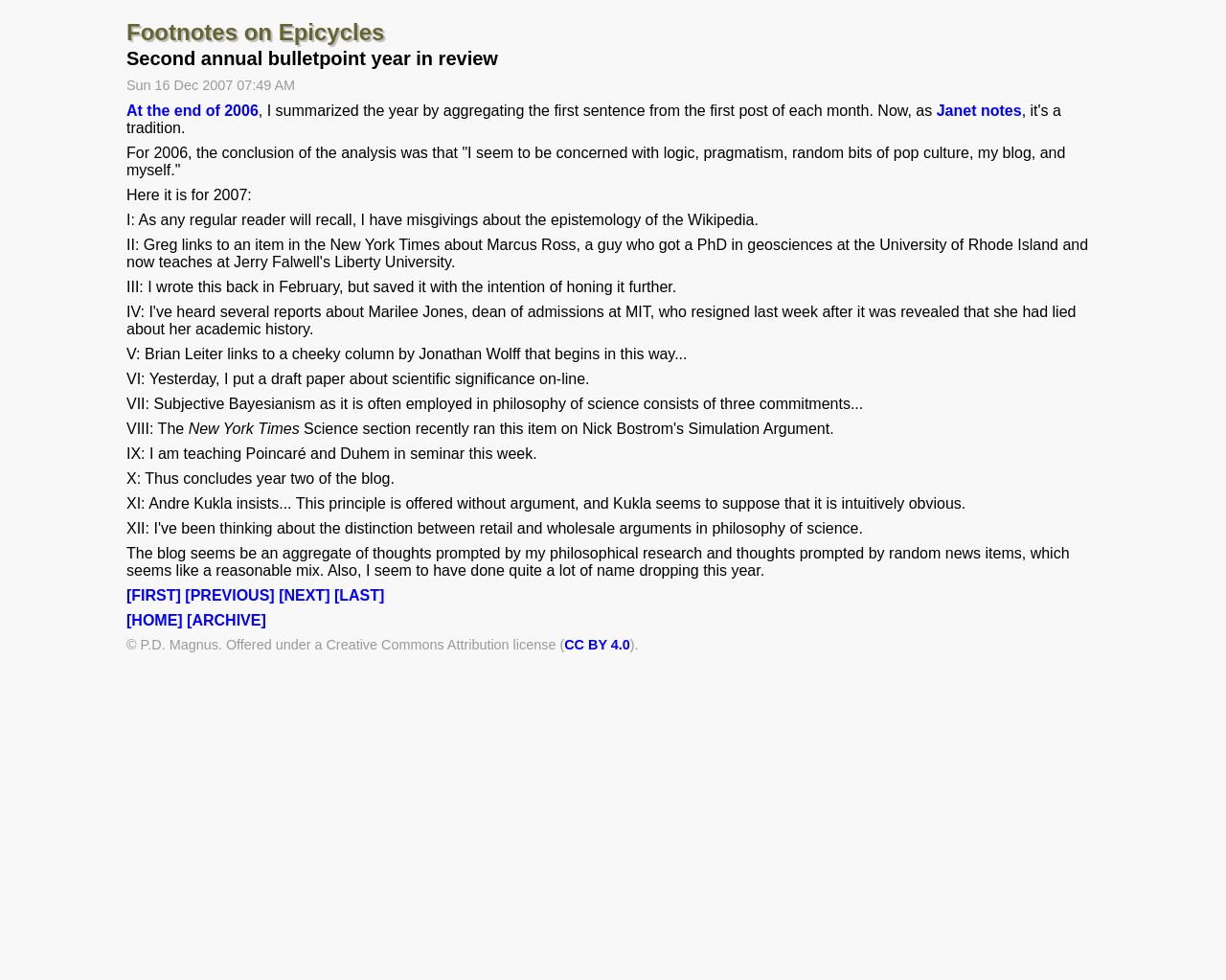Determine the bounding box for the described UI element: "[PREVIOUS]".

[0.151, 0.599, 0.224, 0.616]